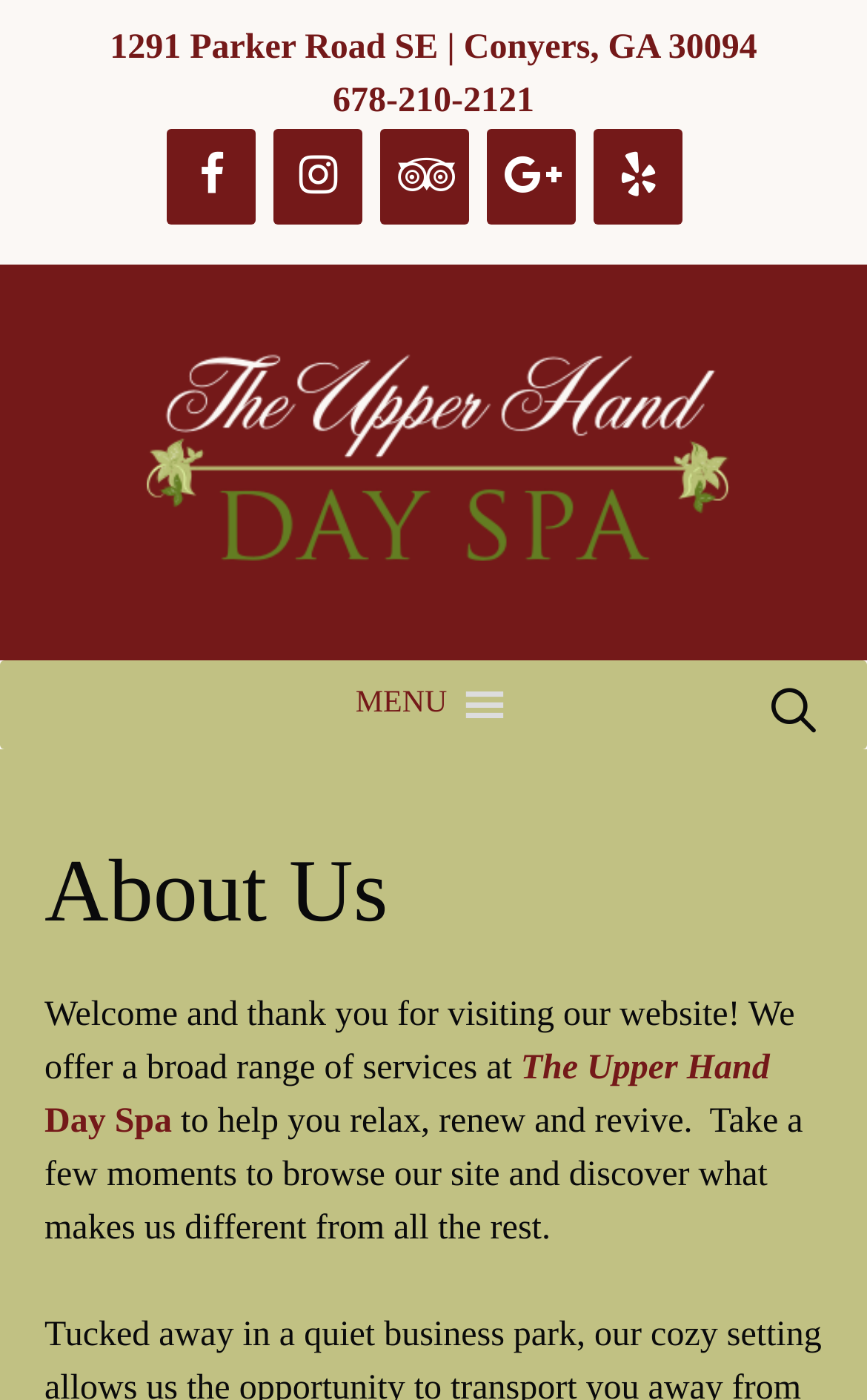Pinpoint the bounding box coordinates of the area that should be clicked to complete the following instruction: "Open search bar". The coordinates must be given as four float numbers between 0 and 1, i.e., [left, top, right, bottom].

[0.832, 0.472, 1.0, 0.549]